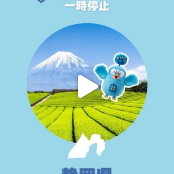Give a thorough and detailed caption for the image.

The image features a vibrant, circular graphic that highlights the scenic beauty of a Japanese landscape, prominently showcasing Mount Fuji in the background, surrounded by lush green tea fields. Superimposed is a playful, blue cartoon character resembling a plushie, adding a whimsical touch to the composition. The character seems to encourage interaction, as indicated by the play button next to it, suggesting a video related to the picturesque setting. Below the image, the text mentions "静岡県," identifying the location as Shizuoka Prefecture, known for both its stunning scenery and famous tea production. This illustration beautifully encapsulates the charm of Shizuoka, inviting viewers to explore its natural wonders.